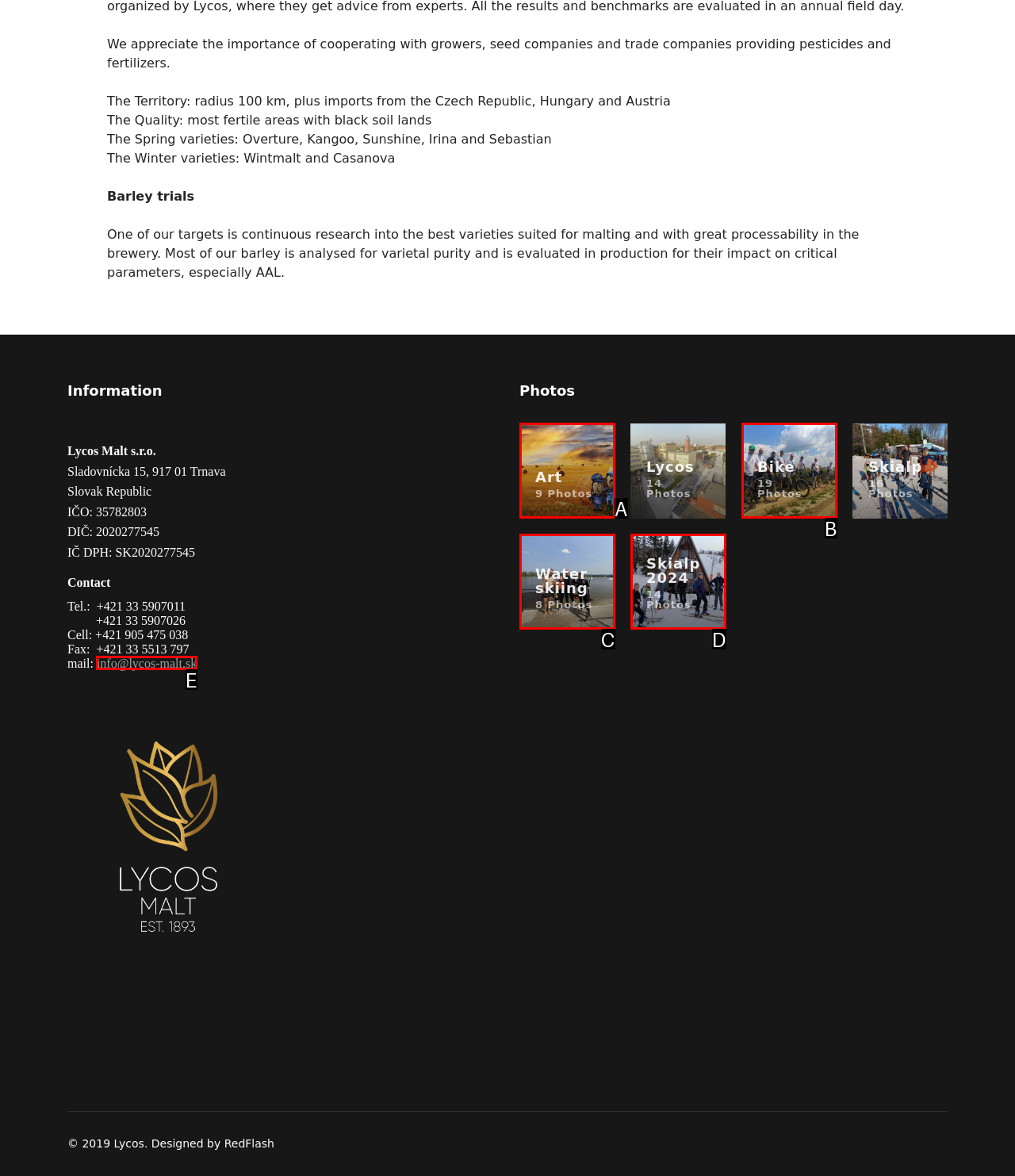Identify which HTML element matches the description: Skialp 2024 14 Photos
Provide your answer in the form of the letter of the correct option from the listed choices.

D